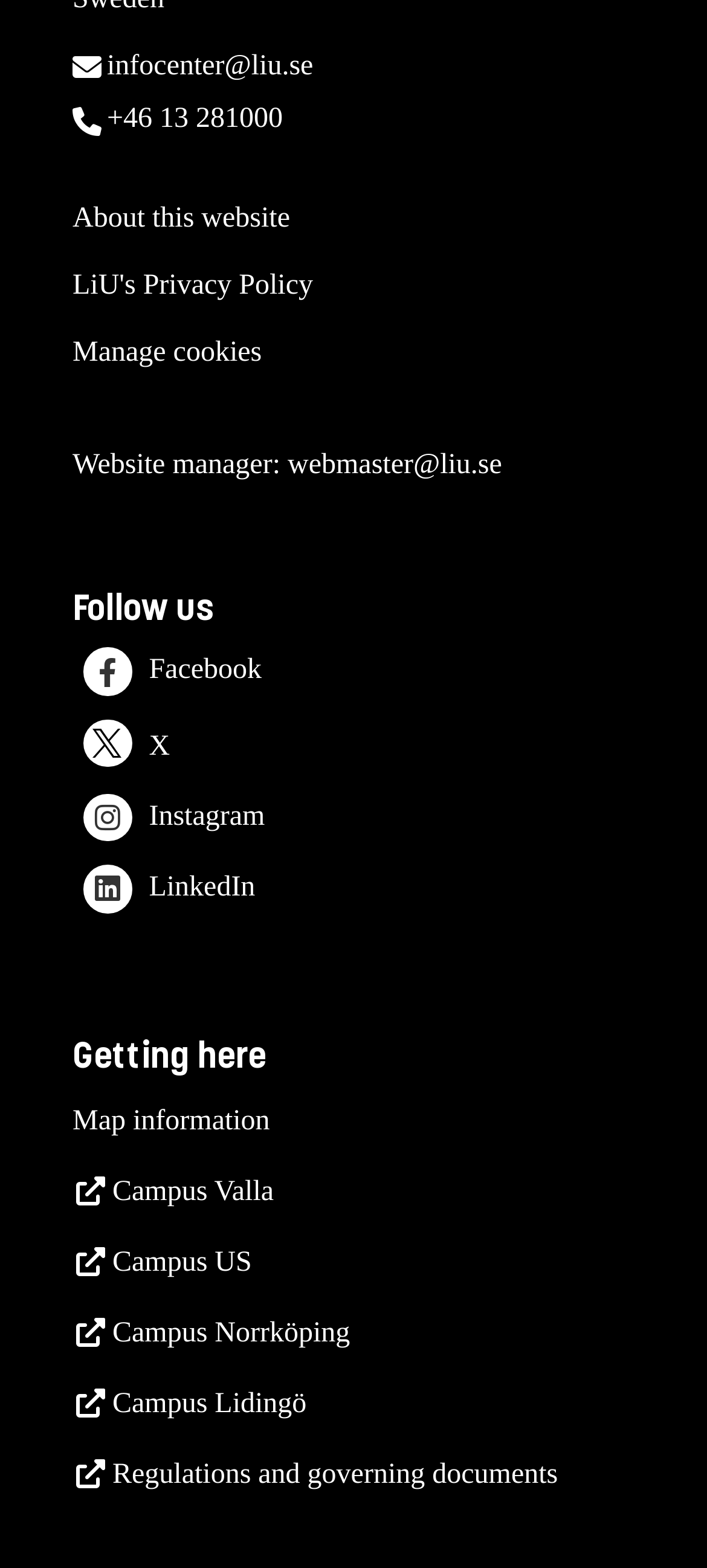Identify the bounding box for the UI element described as: "Regulations and governing documents". The coordinates should be four float numbers between 0 and 1, i.e., [left, top, right, bottom].

[0.103, 0.931, 0.789, 0.95]